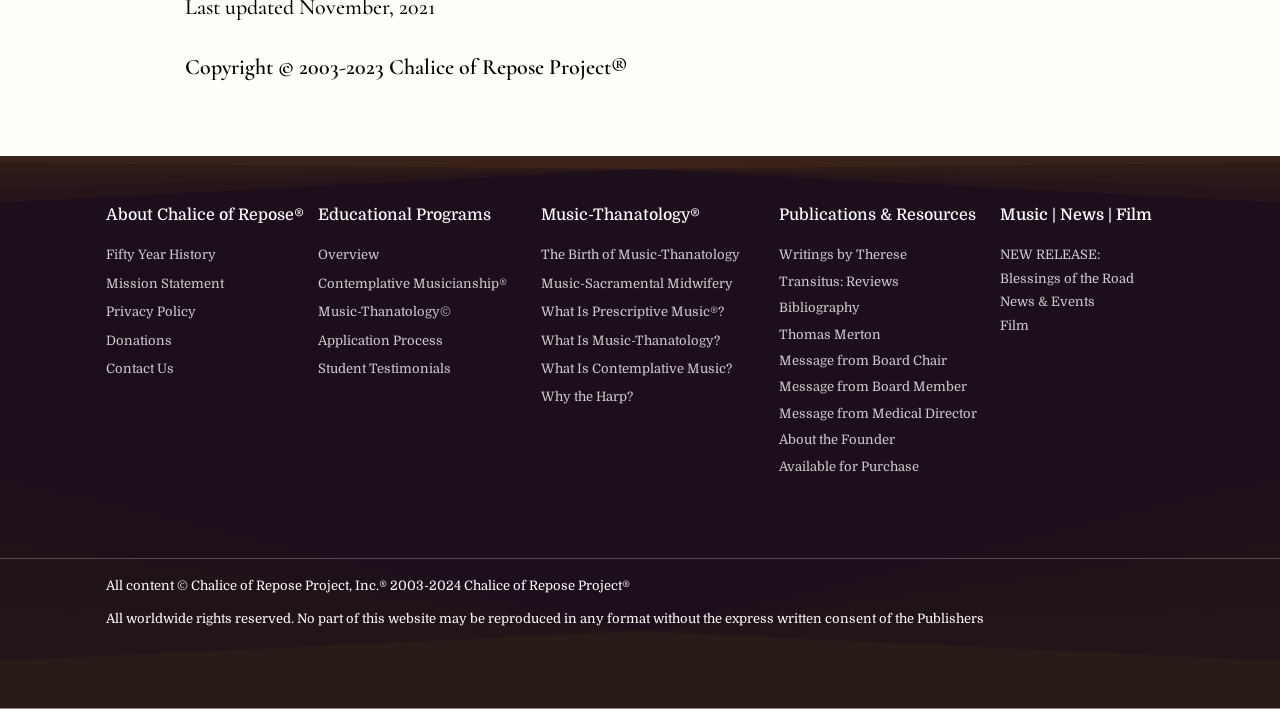What is the name of the project?
Please provide a comprehensive answer based on the details in the screenshot.

The name of the project can be found in the copyright information at the top of the page, which states 'Copyright © 2003-2023 Chalice of Repose Project®'. This suggests that the project is called Chalice of Repose Project.